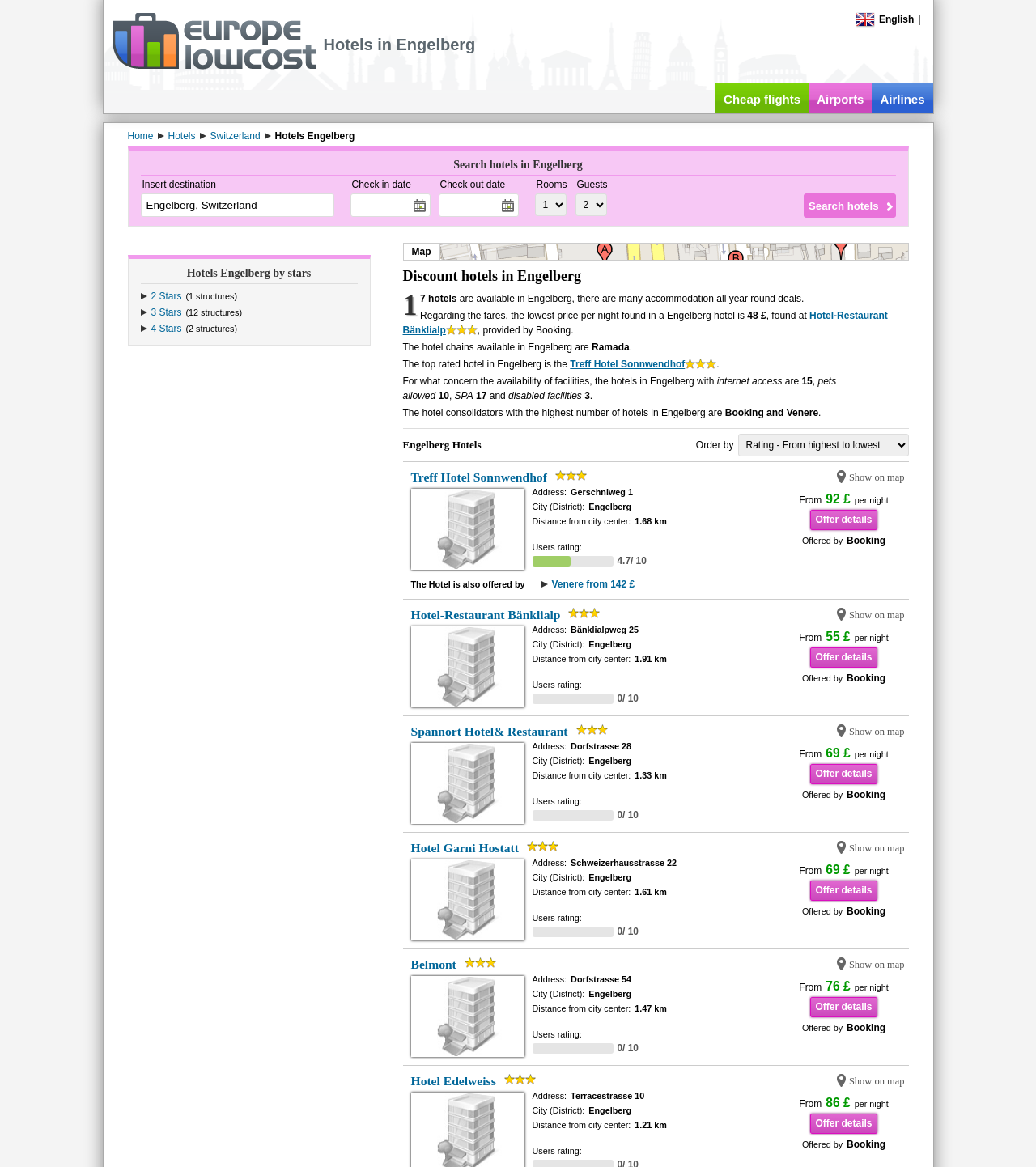Please locate the clickable area by providing the bounding box coordinates to follow this instruction: "Search hotels in Engelberg".

[0.776, 0.166, 0.864, 0.187]